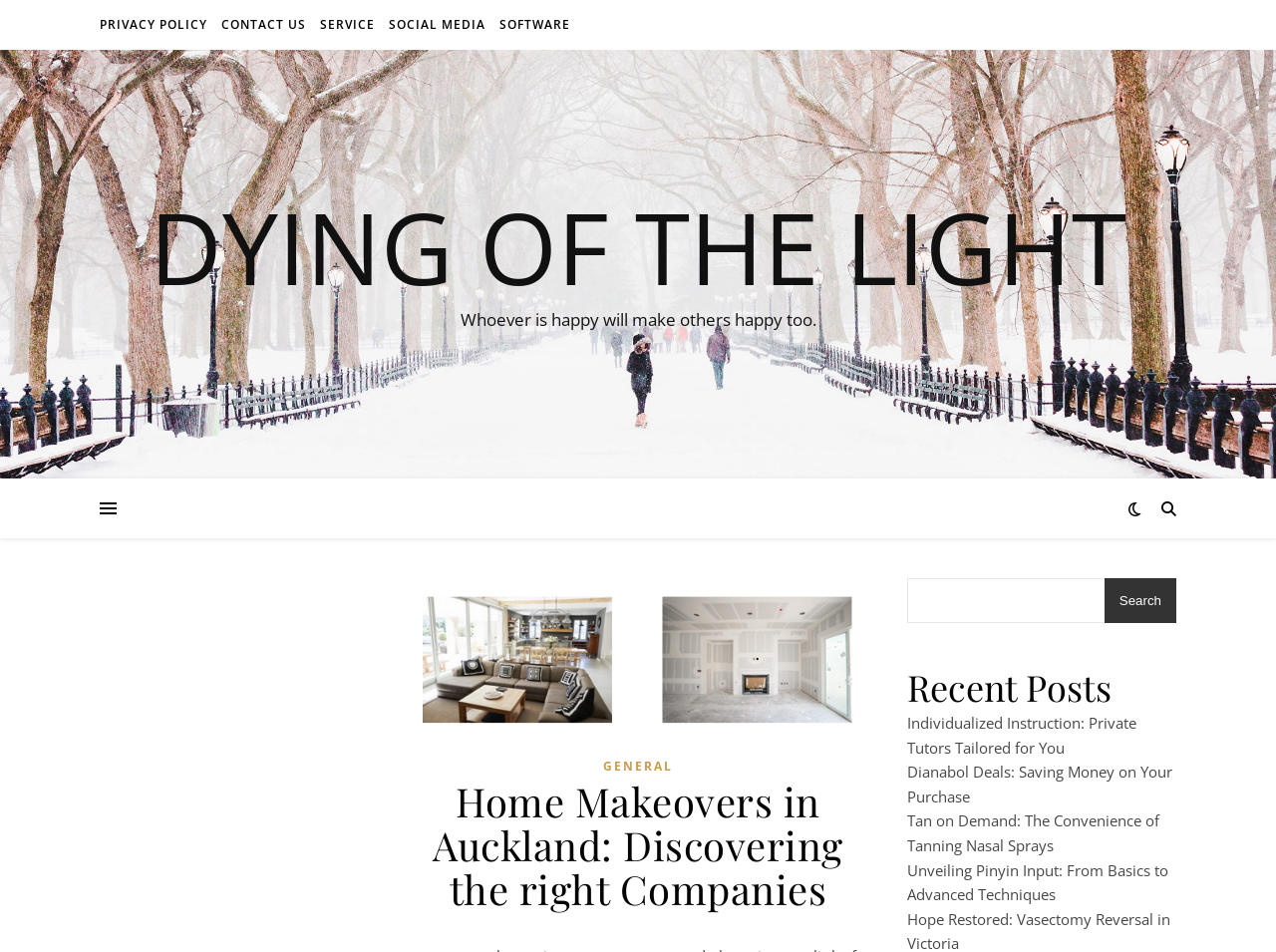Please locate the bounding box coordinates of the element that needs to be clicked to achieve the following instruction: "Click on PRIVACY POLICY". The coordinates should be four float numbers between 0 and 1, i.e., [left, top, right, bottom].

[0.078, 0.0, 0.166, 0.052]